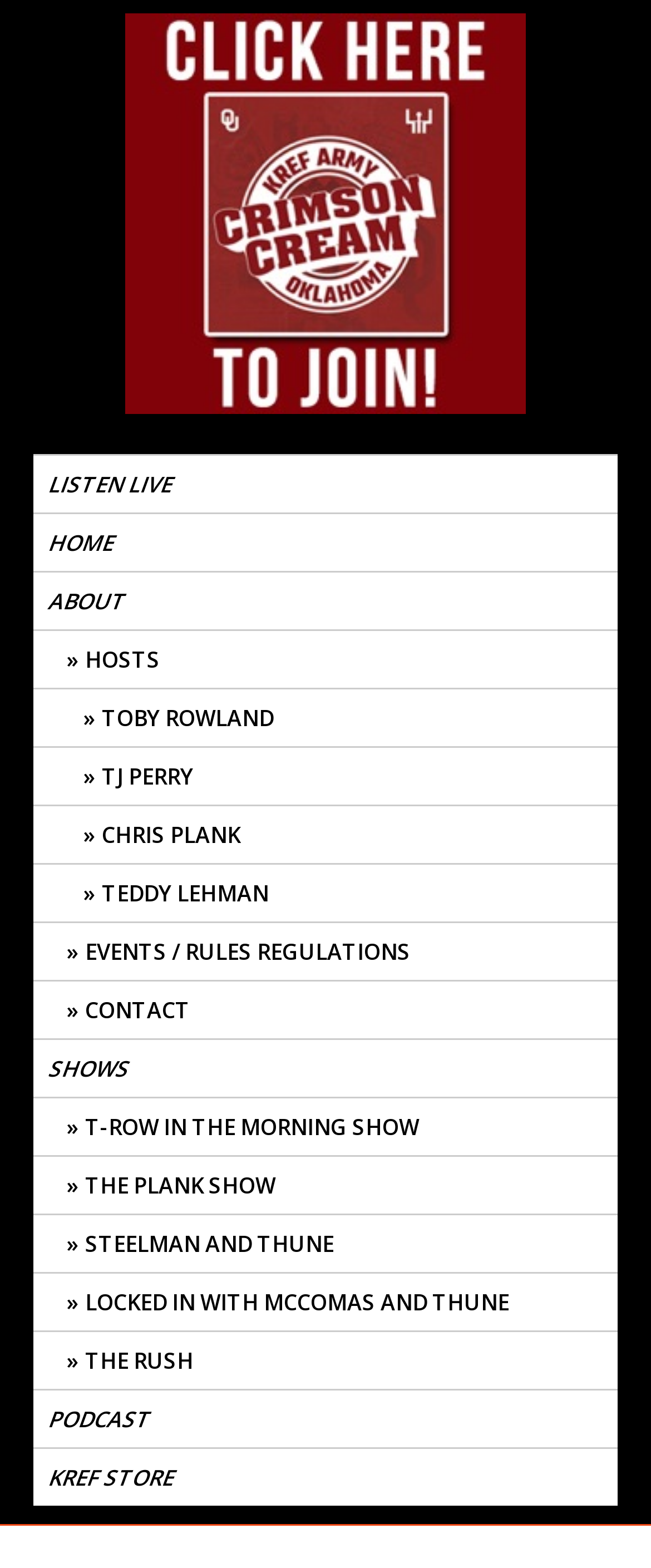Given the element description, predict the bounding box coordinates in the format (top-left x, top-left y, bottom-right x, bottom-right y). Make sure all values are between 0 and 1. Here is the element description: Steelman and Thune

[0.051, 0.775, 0.949, 0.811]